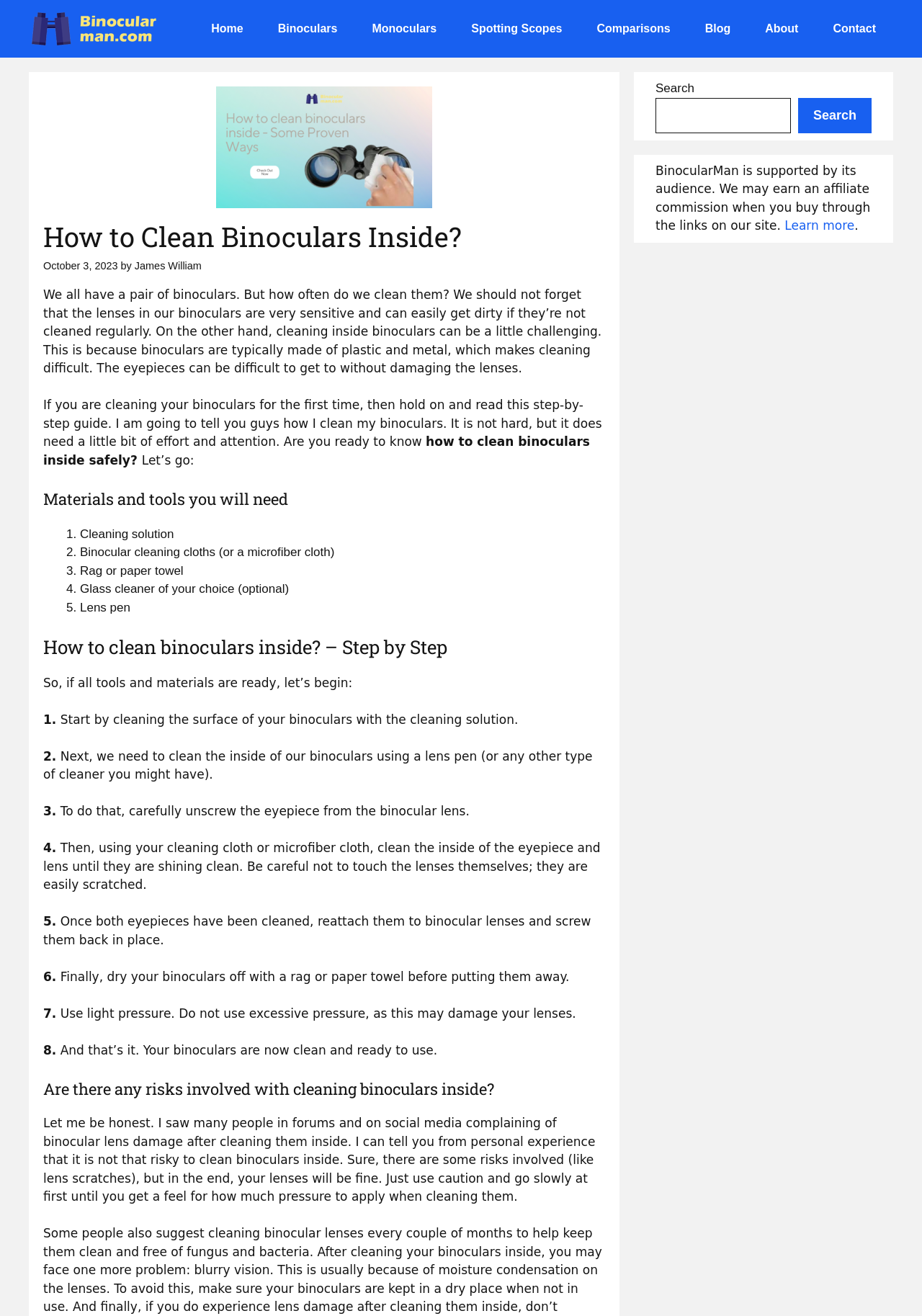Identify the bounding box coordinates for the UI element described as: "Search".

[0.866, 0.074, 0.945, 0.101]